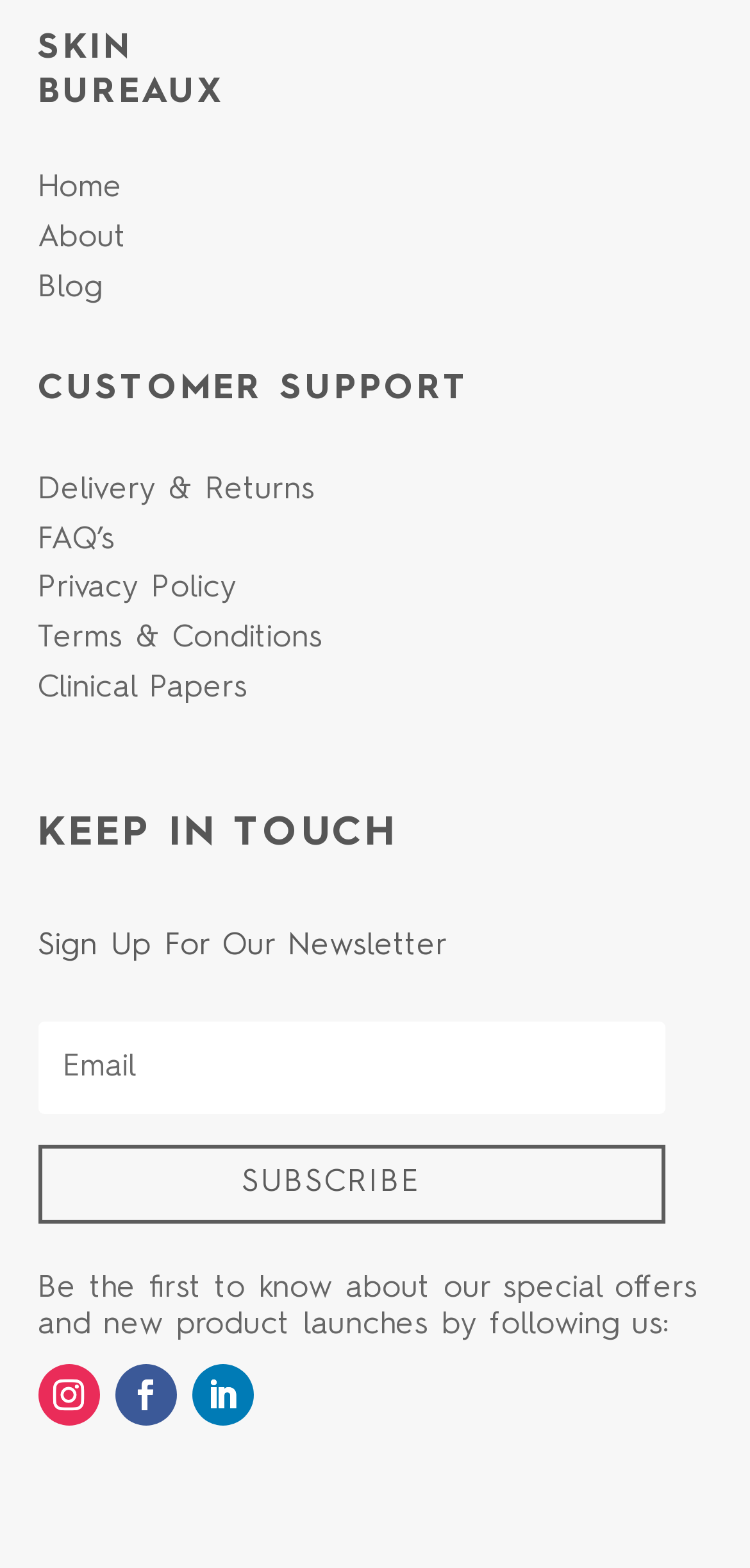Determine the bounding box coordinates of the region I should click to achieve the following instruction: "Follow on Facebook". Ensure the bounding box coordinates are four float numbers between 0 and 1, i.e., [left, top, right, bottom].

[0.05, 0.871, 0.132, 0.91]